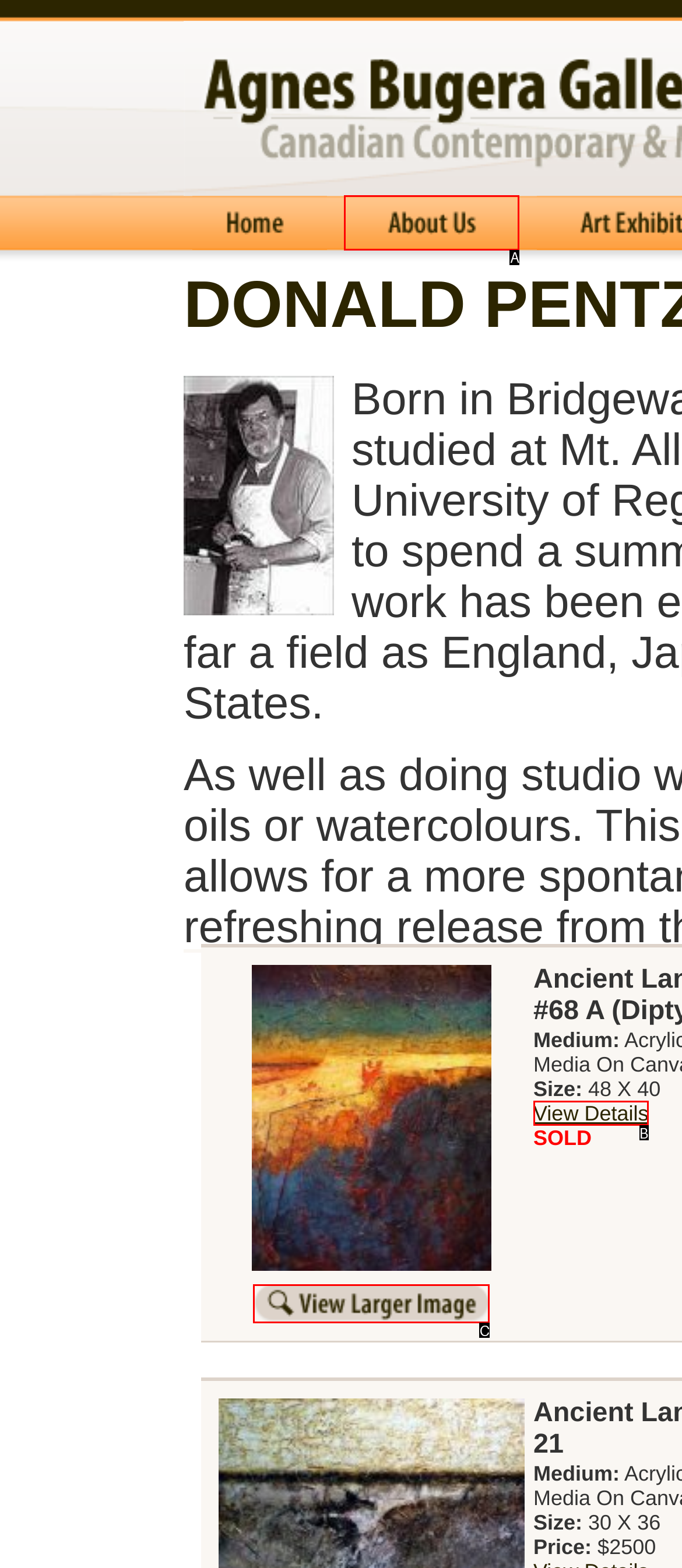Select the option that matches the description: About Us. Answer with the letter of the correct option directly.

A